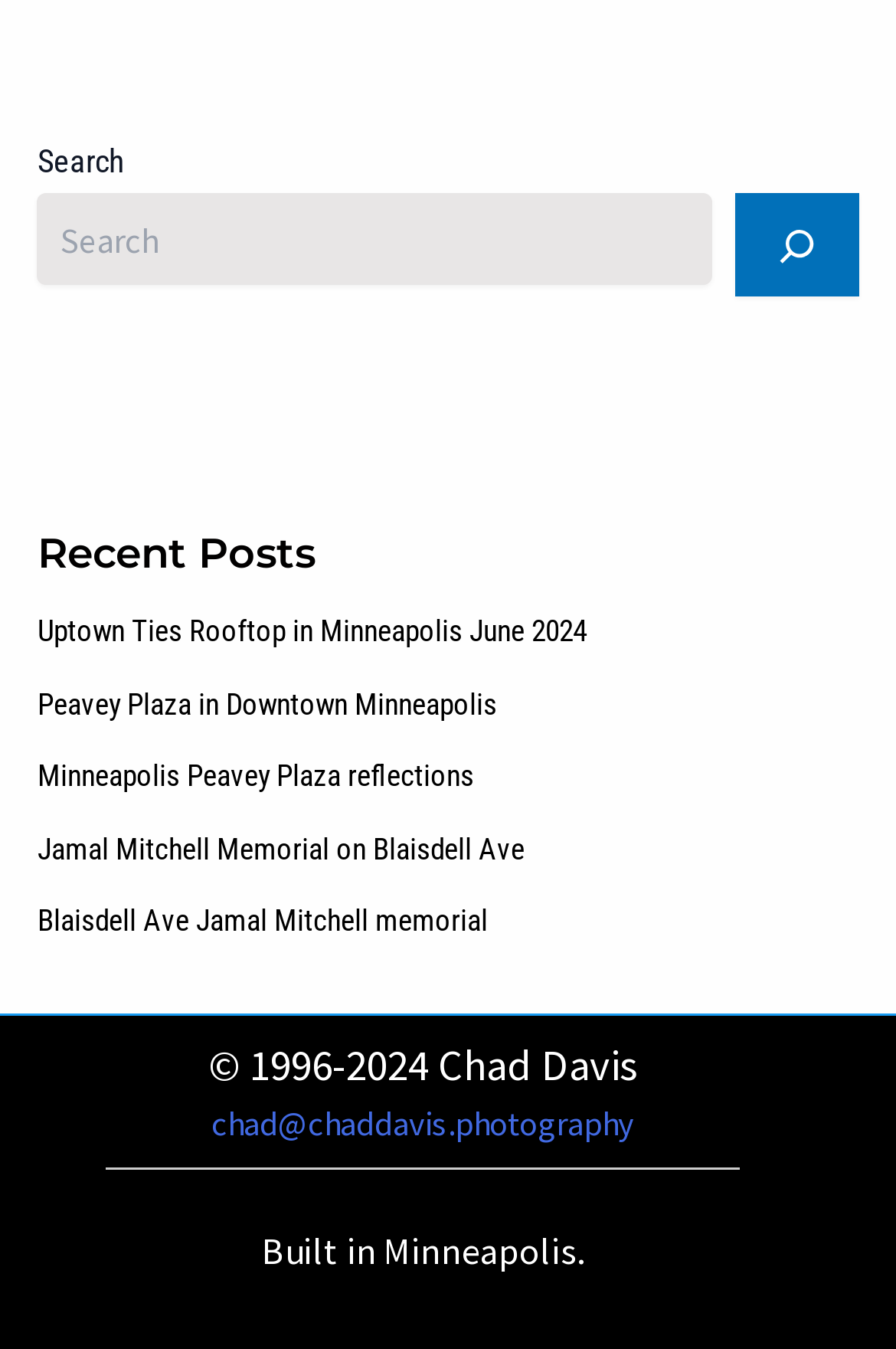Can you find the bounding box coordinates for the element to click on to achieve the instruction: "visit Uptown Ties Rooftop in Minneapolis June 2024"?

[0.042, 0.456, 0.655, 0.481]